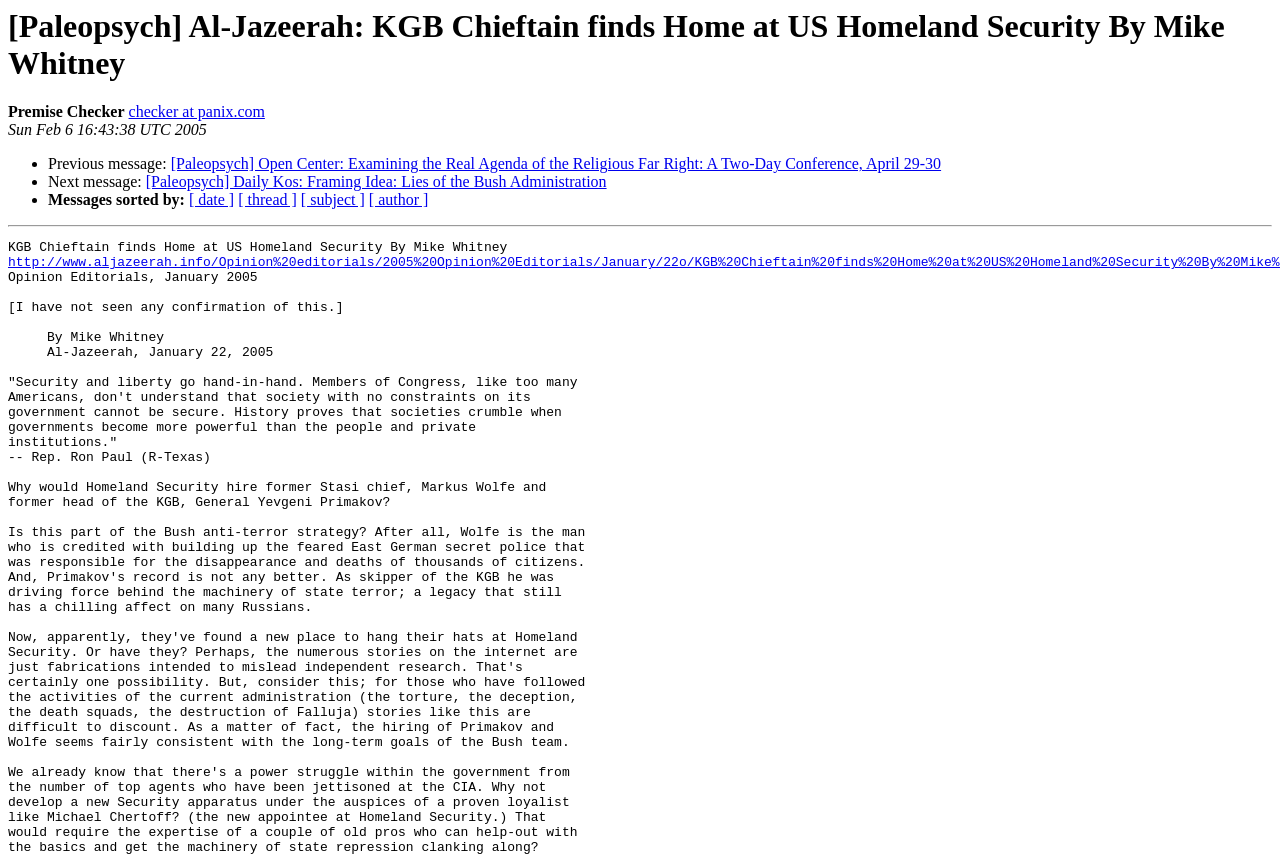Provide the bounding box coordinates of the HTML element this sentence describes: "checker at panix.com". The bounding box coordinates consist of four float numbers between 0 and 1, i.e., [left, top, right, bottom].

[0.1, 0.12, 0.207, 0.14]